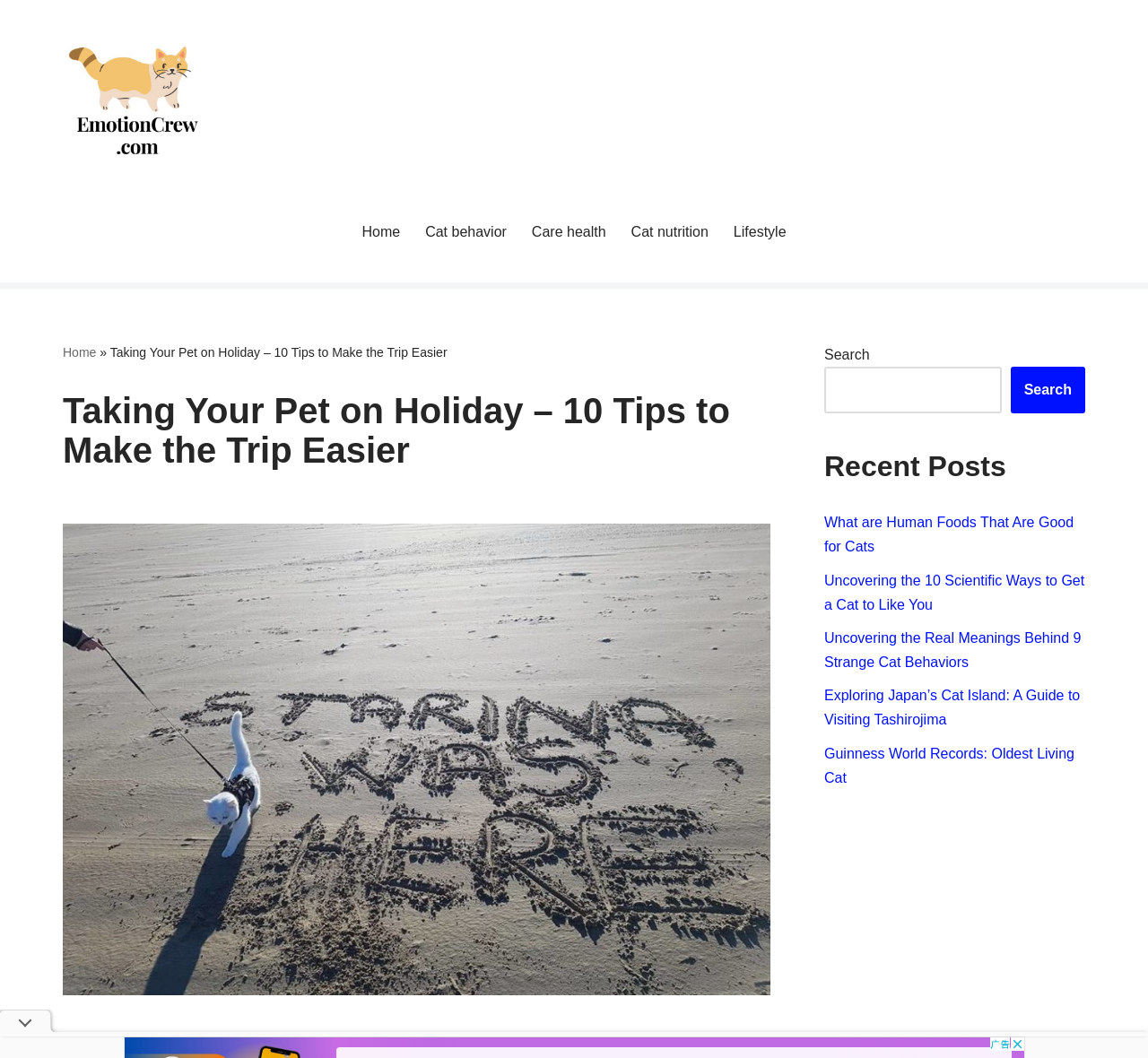Please answer the following question using a single word or phrase: 
What is the primary menu item after 'Home'?

Cat behavior